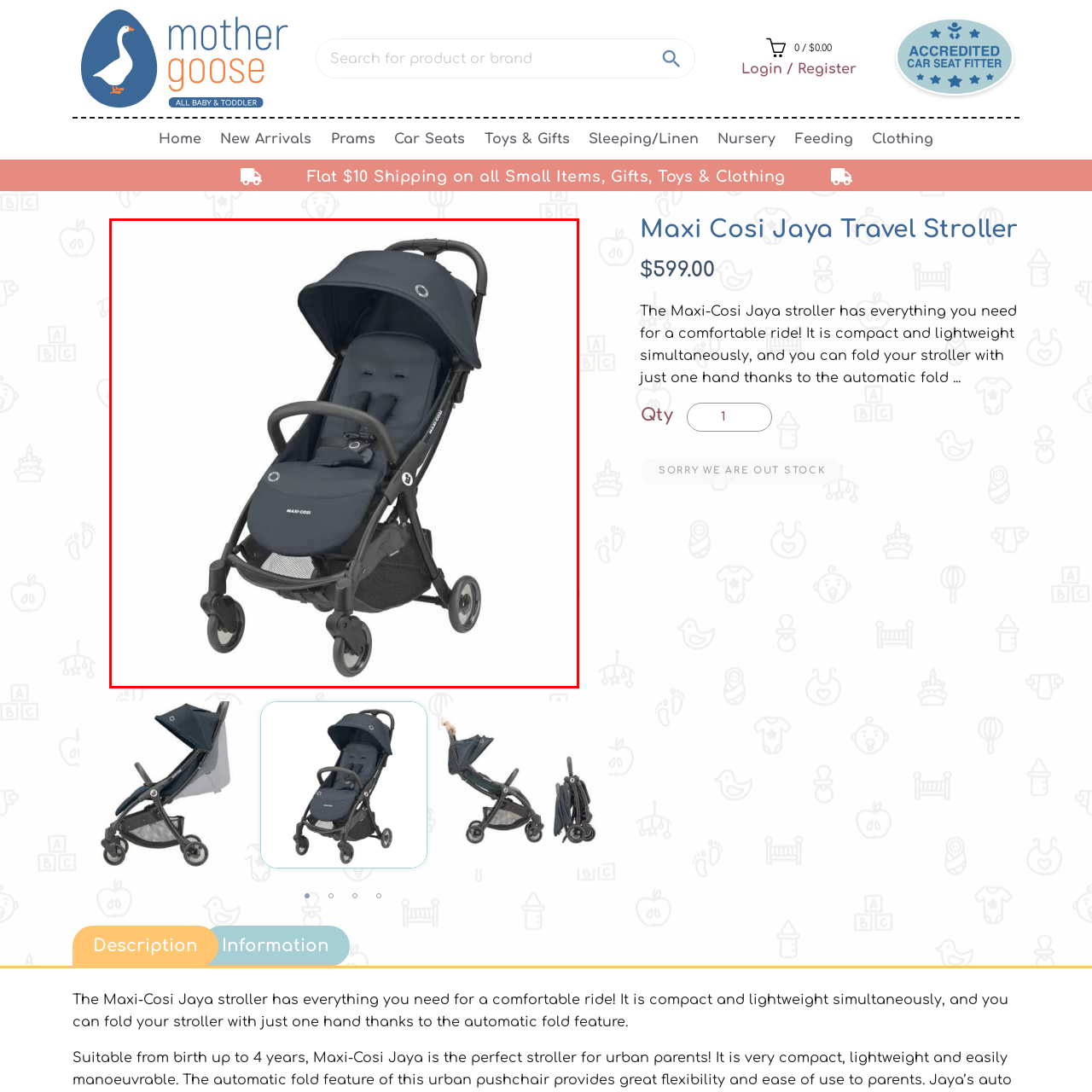Is the stroller designed for easy maneuverability?
Pay attention to the image surrounded by the red bounding box and answer the question in detail based on the image.

According to the caption, the stroller is designed for easy maneuverability, making it suitable for modern parents on the go.